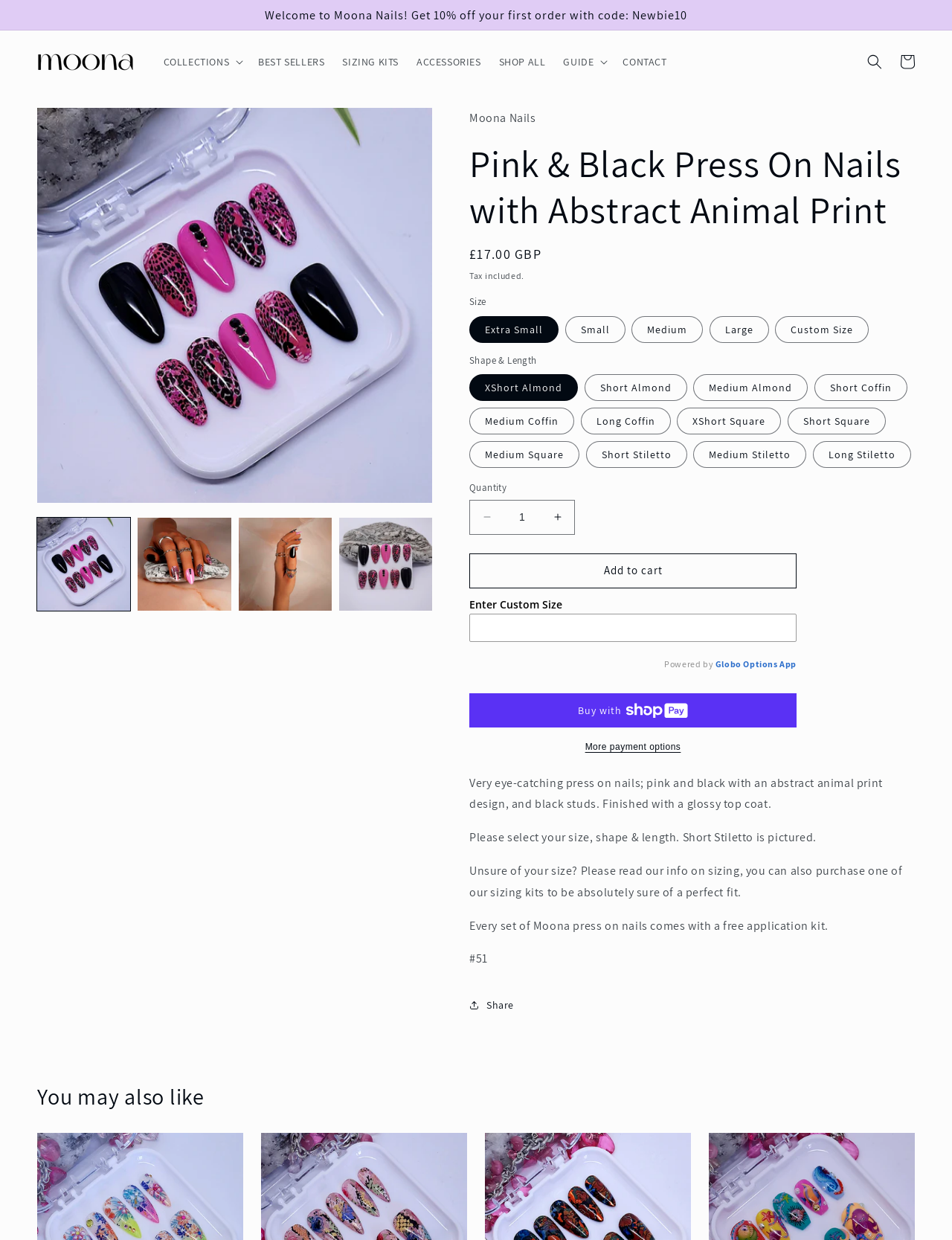Refer to the image and provide a thorough answer to this question:
How many images are available in the gallery viewer?

I found the answer by looking at the gallery viewer section, which has four buttons labeled 'Load image 1 in gallery view', 'Load image 2 in gallery view', 'Load image 3 in gallery view', and 'Load image 4 in gallery view'. This indicates that there are four images available in the gallery viewer.